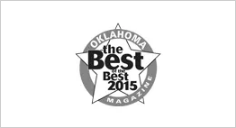Describe all the elements visible in the image meticulously.

The image features a prominent award emblem from *Oklahoma Magazine*, recognizing Mickey Mantle’s Steakhouse as one of the "Best of the Best" for the year 2015. The design includes a star at the center, surrounded by the text "Best of the Best," emphasizing its distinguished status. This accolade highlights the restaurant's excellence in the culinary scene, showcasing its commitment to quality and service, making it a notable destination in Oklahoma City.